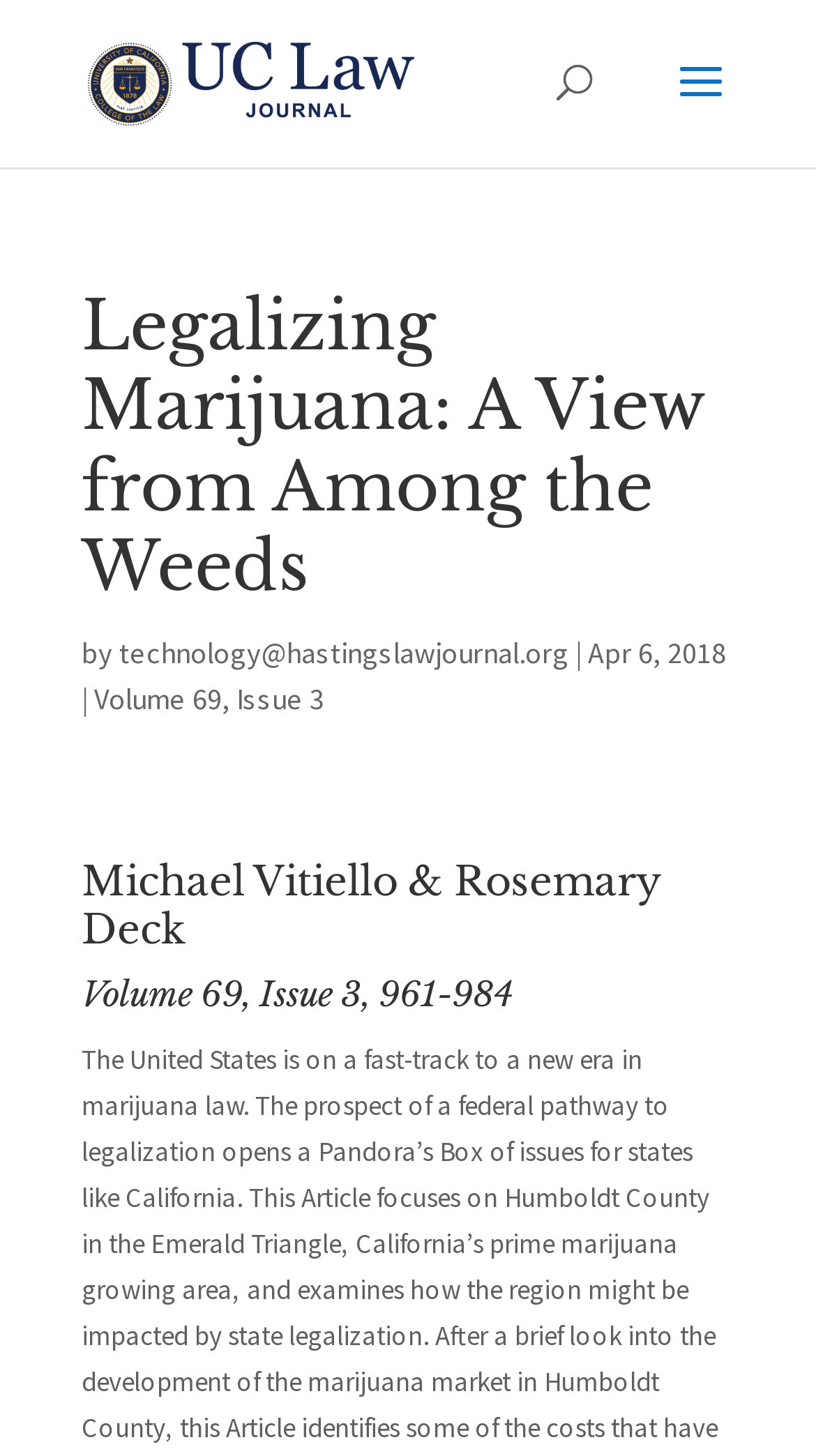Given the description of the UI element: "alt="UC Law Journal"", predict the bounding box coordinates in the form of [left, top, right, bottom], with each value being a float between 0 and 1.

[0.108, 0.043, 0.508, 0.068]